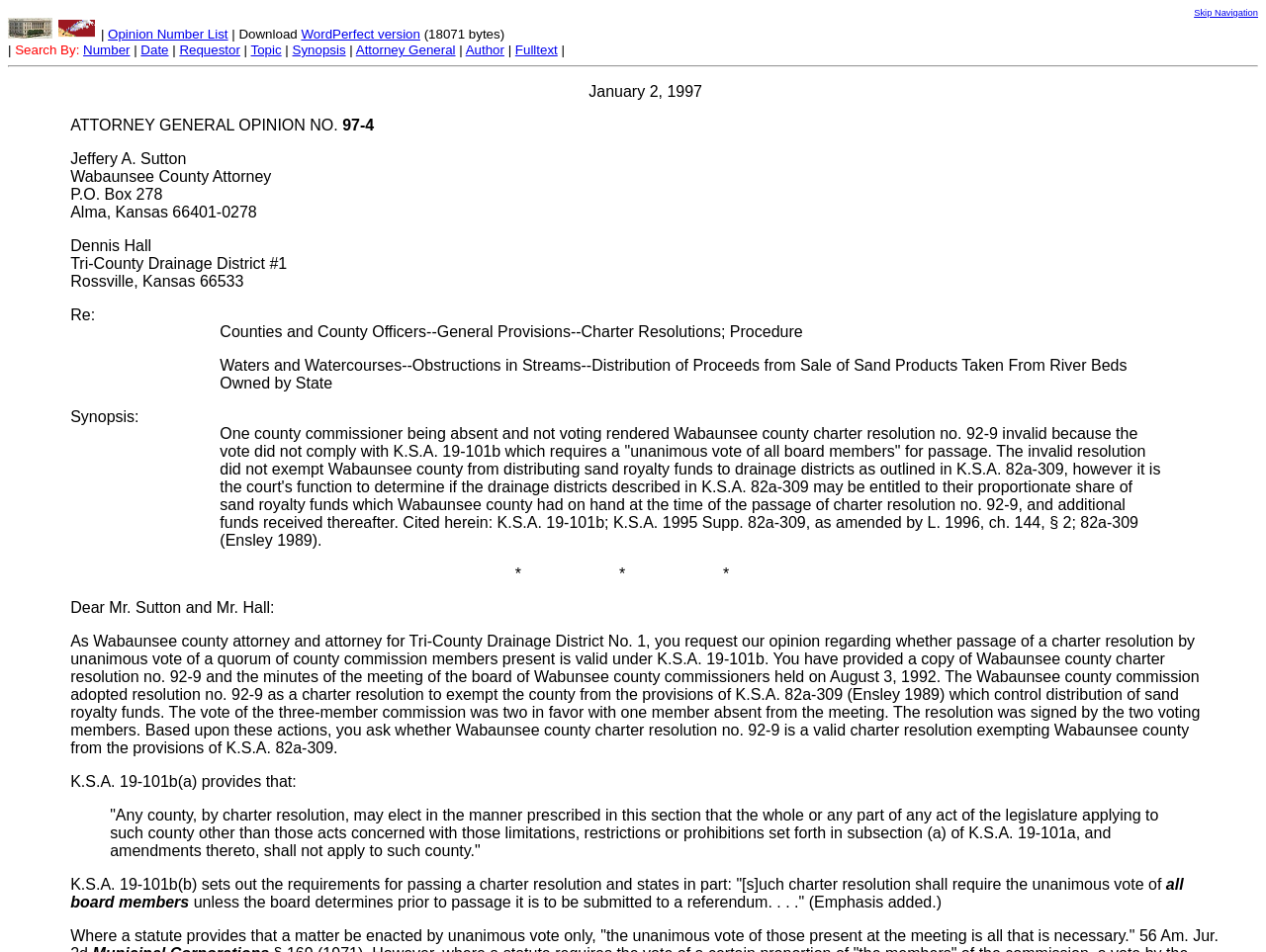What is the purpose of K.S.A. 82a-309?
Using the information from the image, answer the question thoroughly.

K.S.A. 82a-309 is related to the distribution of sand royalty funds, as mentioned in the synopsis section of the webpage, which discusses the distribution of sand royalty funds to drainage districts.